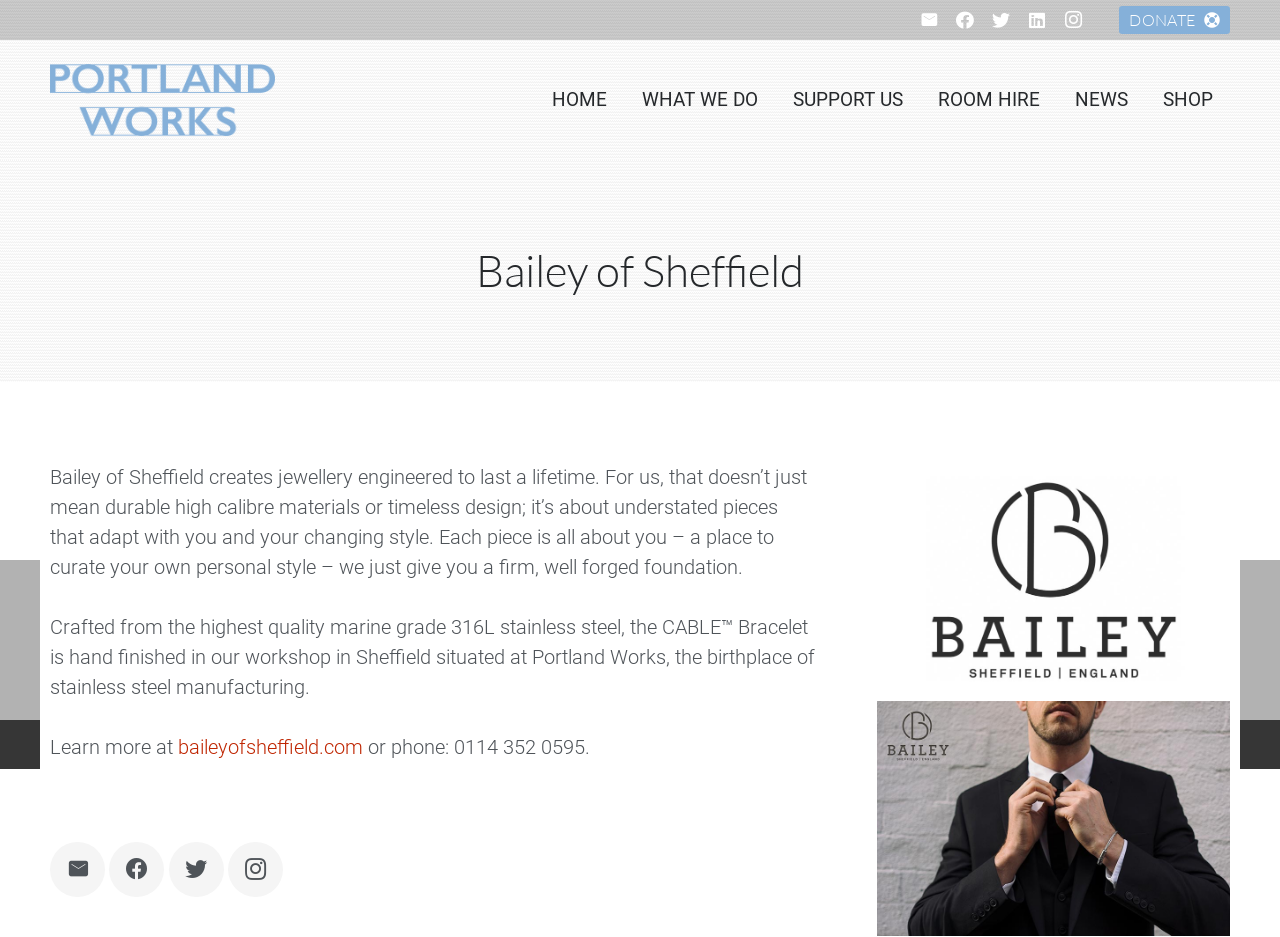From the screenshot, find the bounding box of the UI element matching this description: "What We Do". Supply the bounding box coordinates in the form [left, top, right, bottom], each a float between 0 and 1.

[0.488, 0.08, 0.605, 0.133]